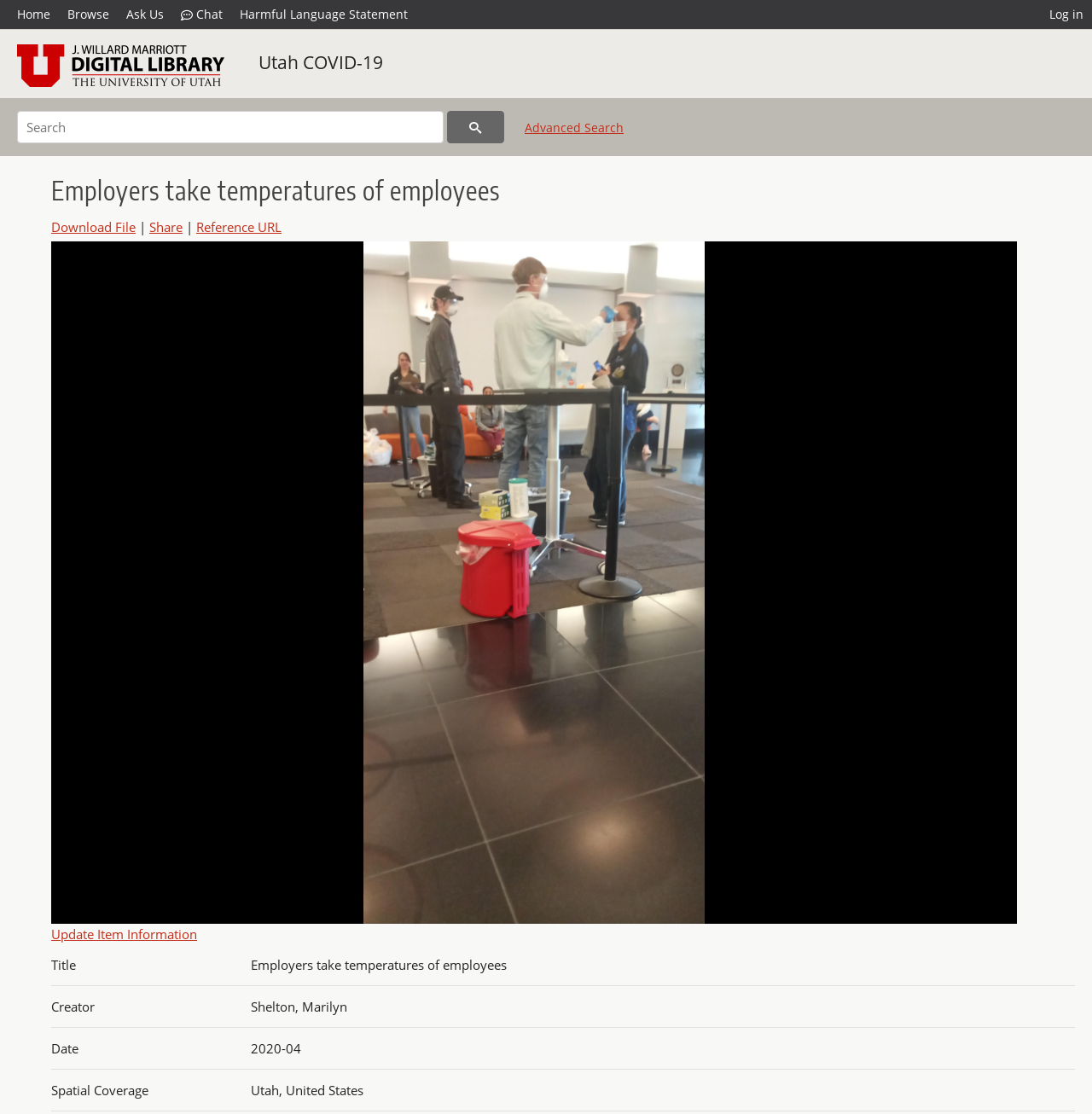Answer this question in one word or a short phrase: What is the spatial coverage of the image?

Utah, United States